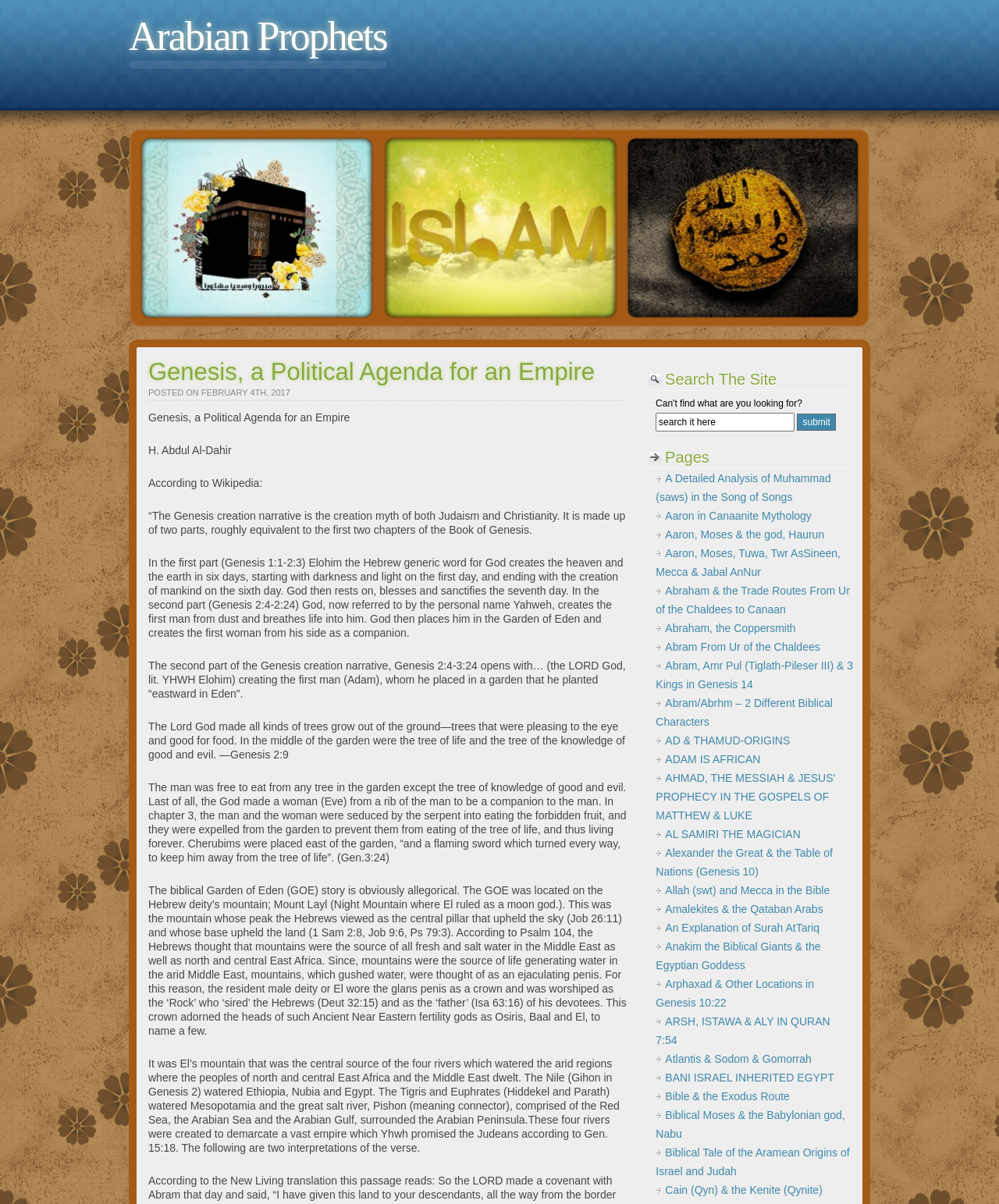Determine the bounding box coordinates of the section to be clicked to follow the instruction: "click the link 'A Detailed Analysis of Muhammad (saws) in the Song of Songs'". The coordinates should be given as four float numbers between 0 and 1, formatted as [left, top, right, bottom].

[0.656, 0.392, 0.832, 0.418]